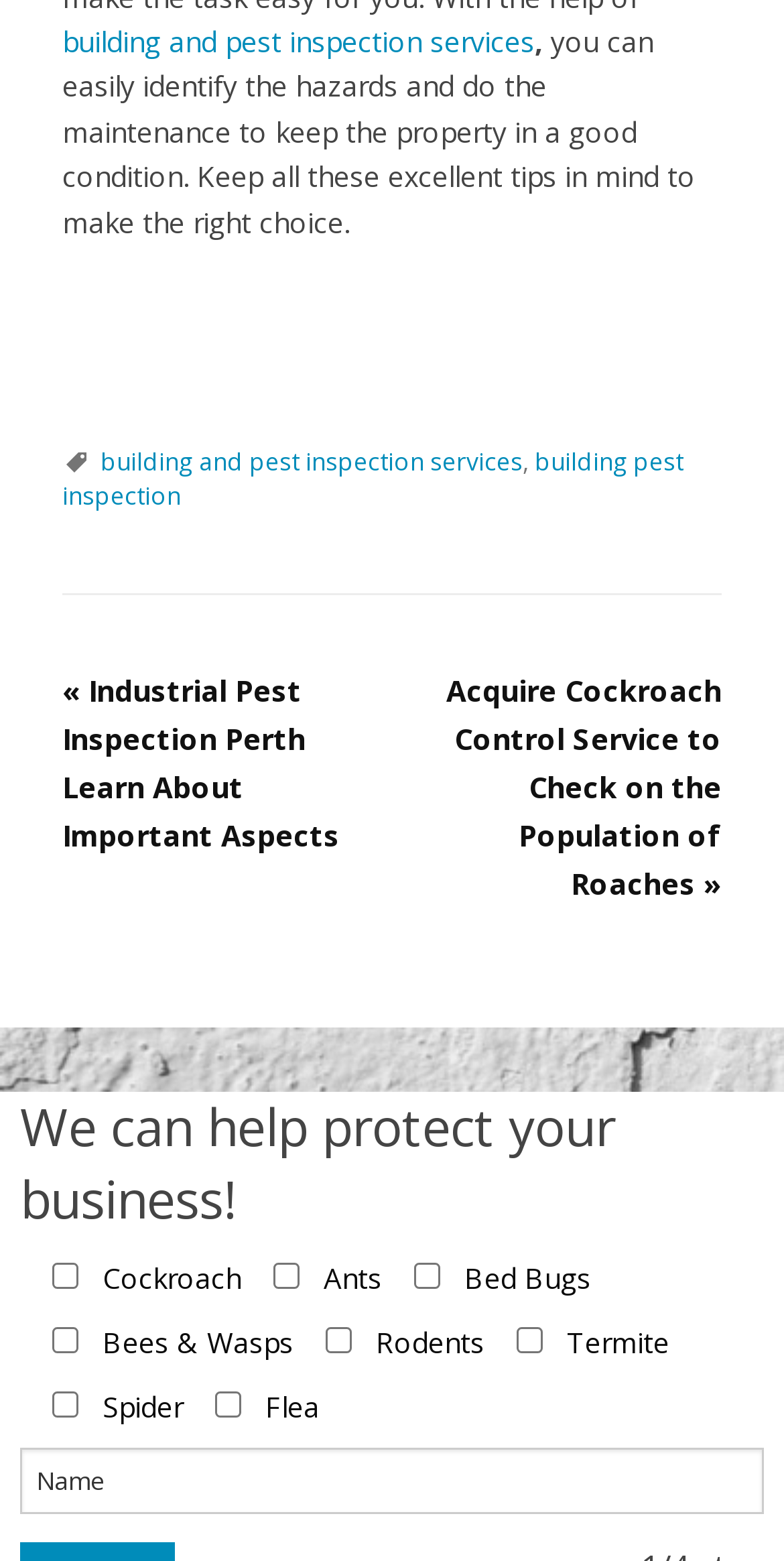Identify the bounding box coordinates of the clickable section necessary to follow the following instruction: "Click on Emergencies and Health & Safety". The coordinates should be presented as four float numbers from 0 to 1, i.e., [left, top, right, bottom].

None